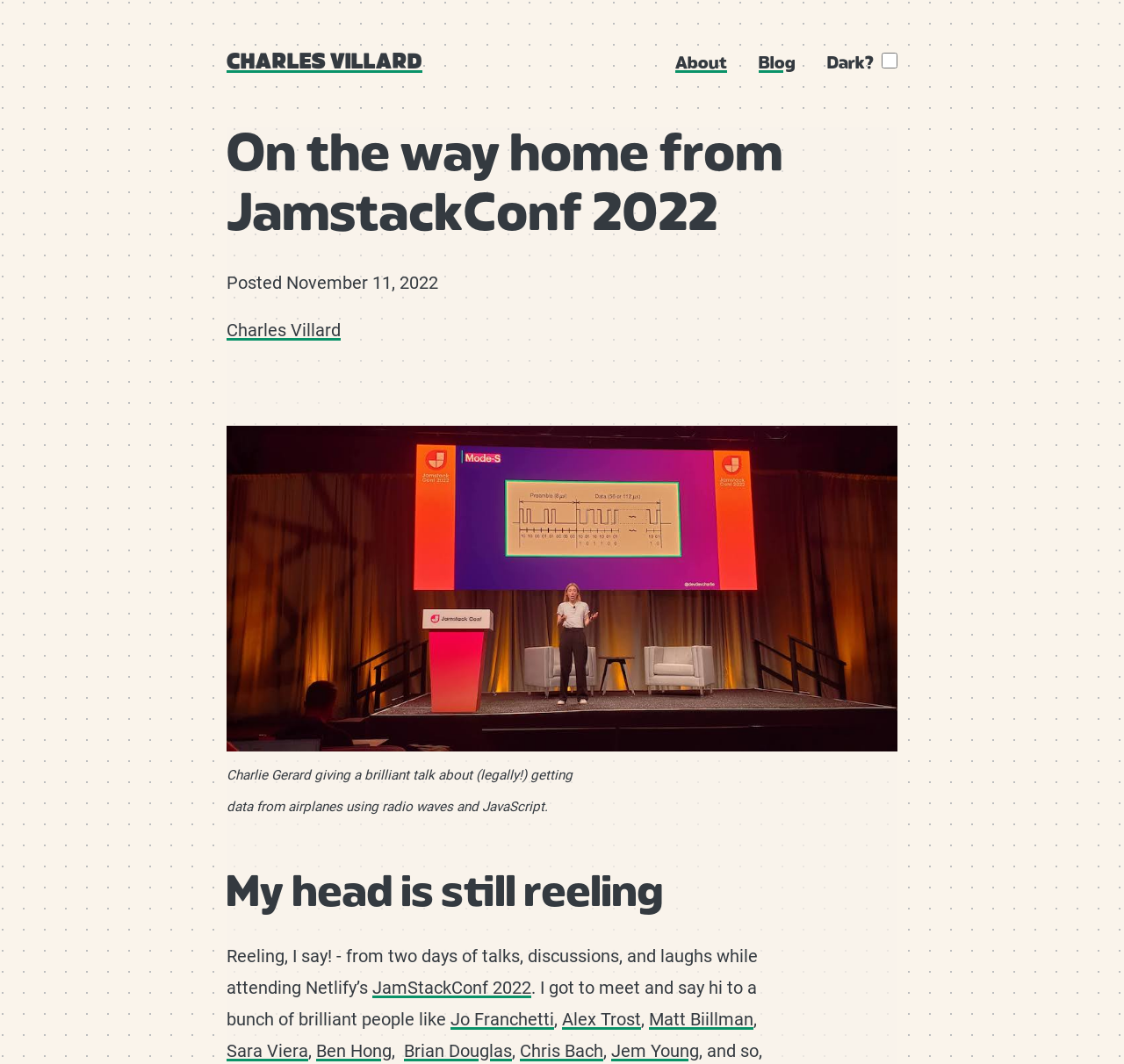Summarize the contents and layout of the webpage in detail.

This webpage appears to be a personal blog post about the author's experience attending Jamstack Conf 2022. At the top, there is a header section with links to the author's name, "CHARLES VILLARD", and other pages on the site, such as "About" and "Blog". There is also a checkbox to toggle a dark mode.

Below the header, there is a main content section with a heading that matches the meta description, "On the way home from JamstackConf 2022". The post is dated November 11, 2022, and is written by Charles Villard. The content is divided into sections, with a figure featuring an image of Charlie Gerard giving a talk, accompanied by a caption.

The main text of the post is a personal reflection on the author's experience at the conference, mentioning that their "head is still reeling" from the talks, discussions, and laughs they had. The author mentions meeting and greeting various individuals, including Jo Franchetti, Alex Trost, Matt Biillman, Sara Viera, Ben Hong, Brian Douglas, Chris Bach, and Jem Young, with links to their names. The text is written in a conversational tone, with the author expressing their excitement and enthusiasm for the event.